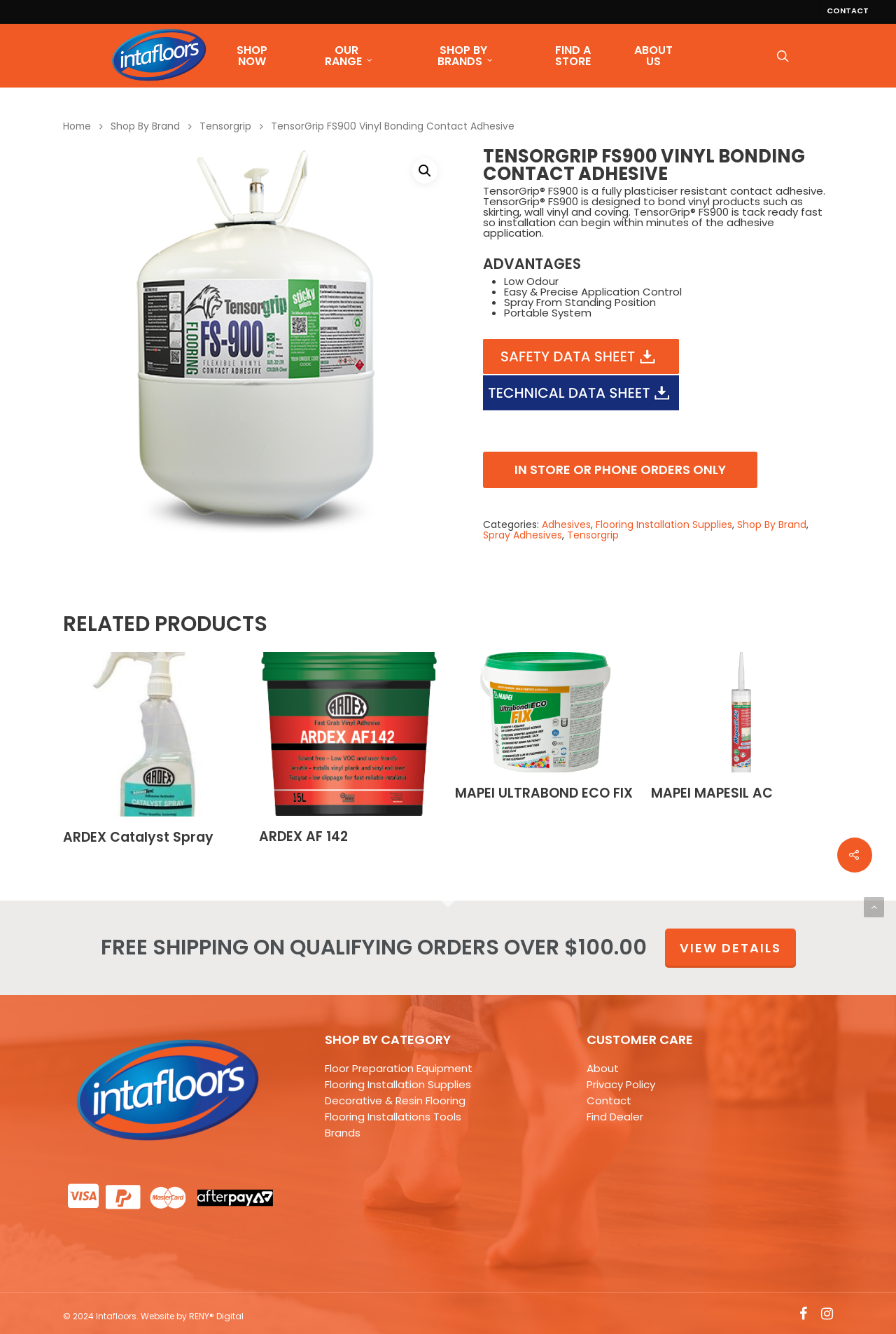How many related products are listed?
Please respond to the question with a detailed and thorough explanation.

The related products are listed in the section 'RELATED PRODUCTS' with three products, each with a heading and a link to the product page.